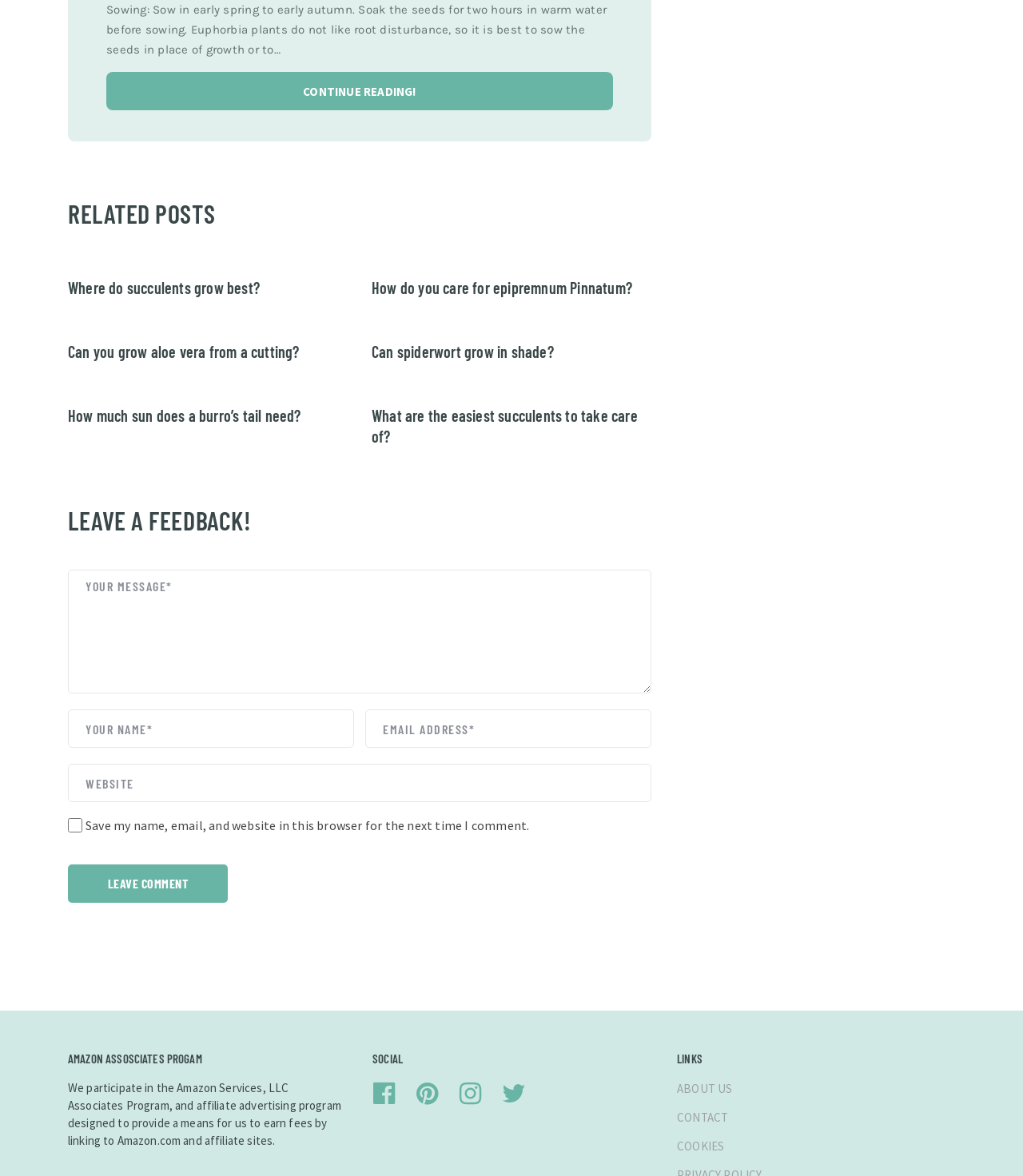Locate the bounding box of the UI element described by: "Klarna" in the given webpage screenshot.

None